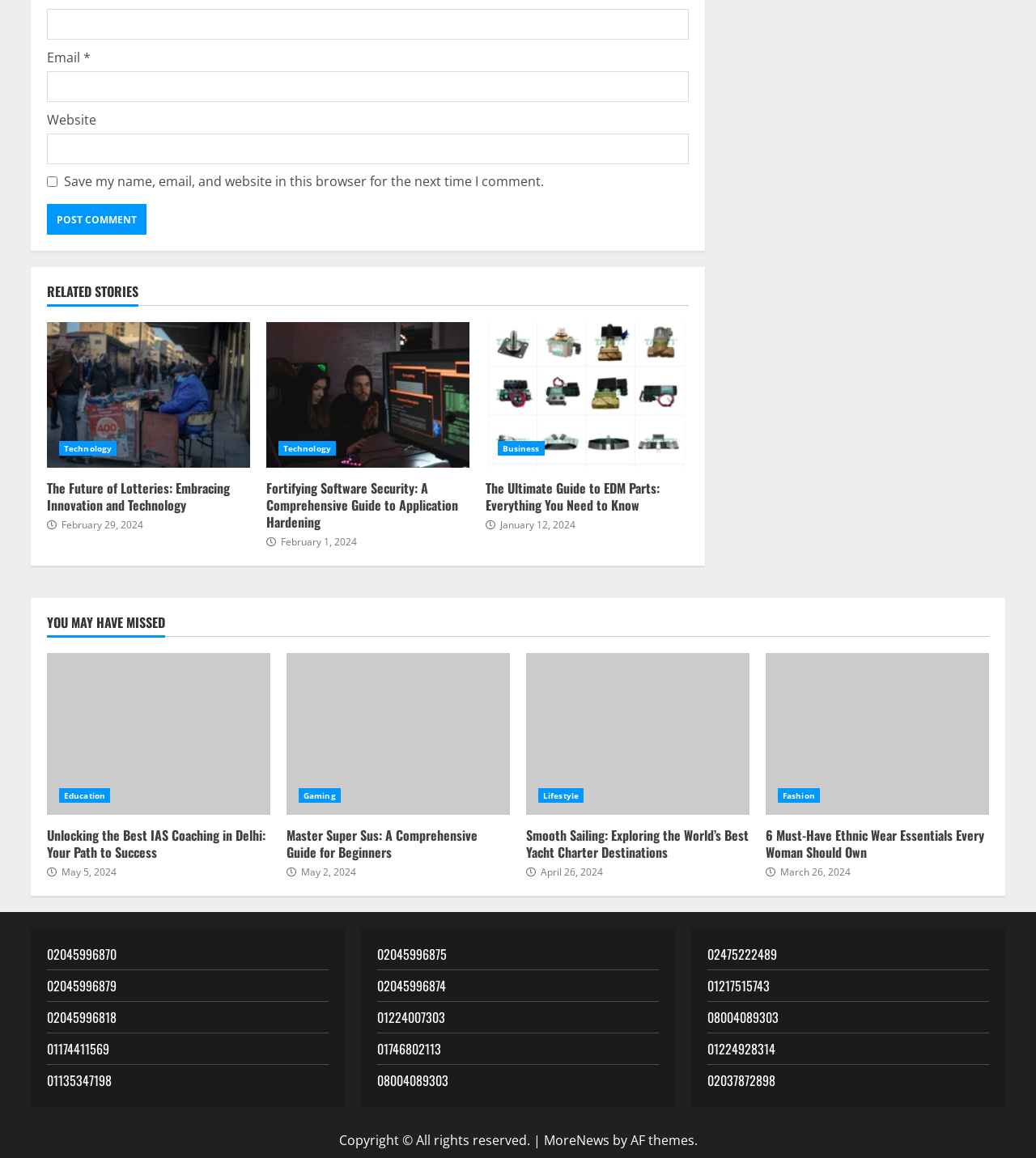What is the category of the article 'Master Super Sus: A Comprehensive Guide for Beginners'?
Using the image as a reference, answer the question with a short word or phrase.

Gaming